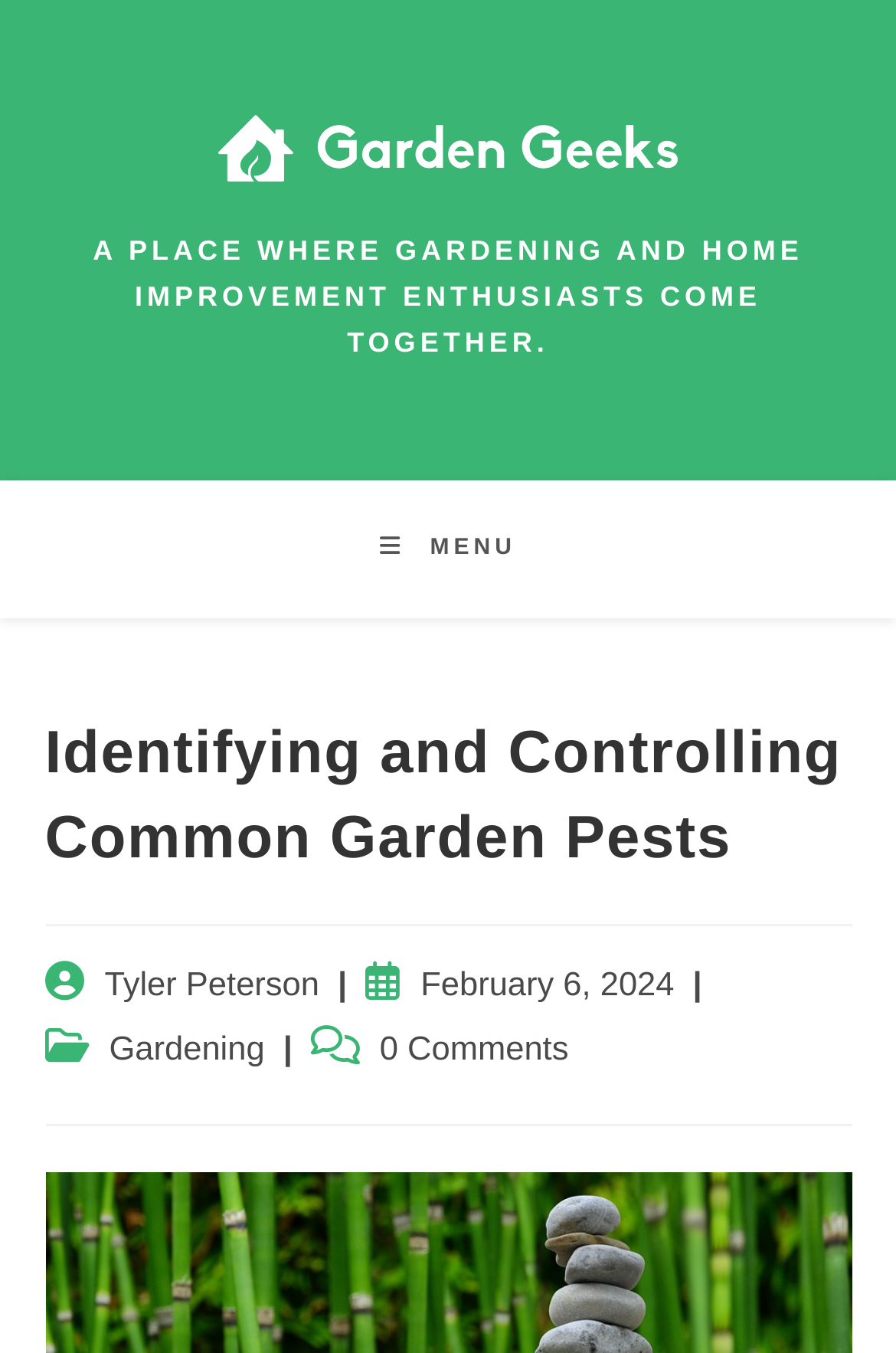Who is the author of the post?
Provide a short answer using one word or a brief phrase based on the image.

Tyler Peterson